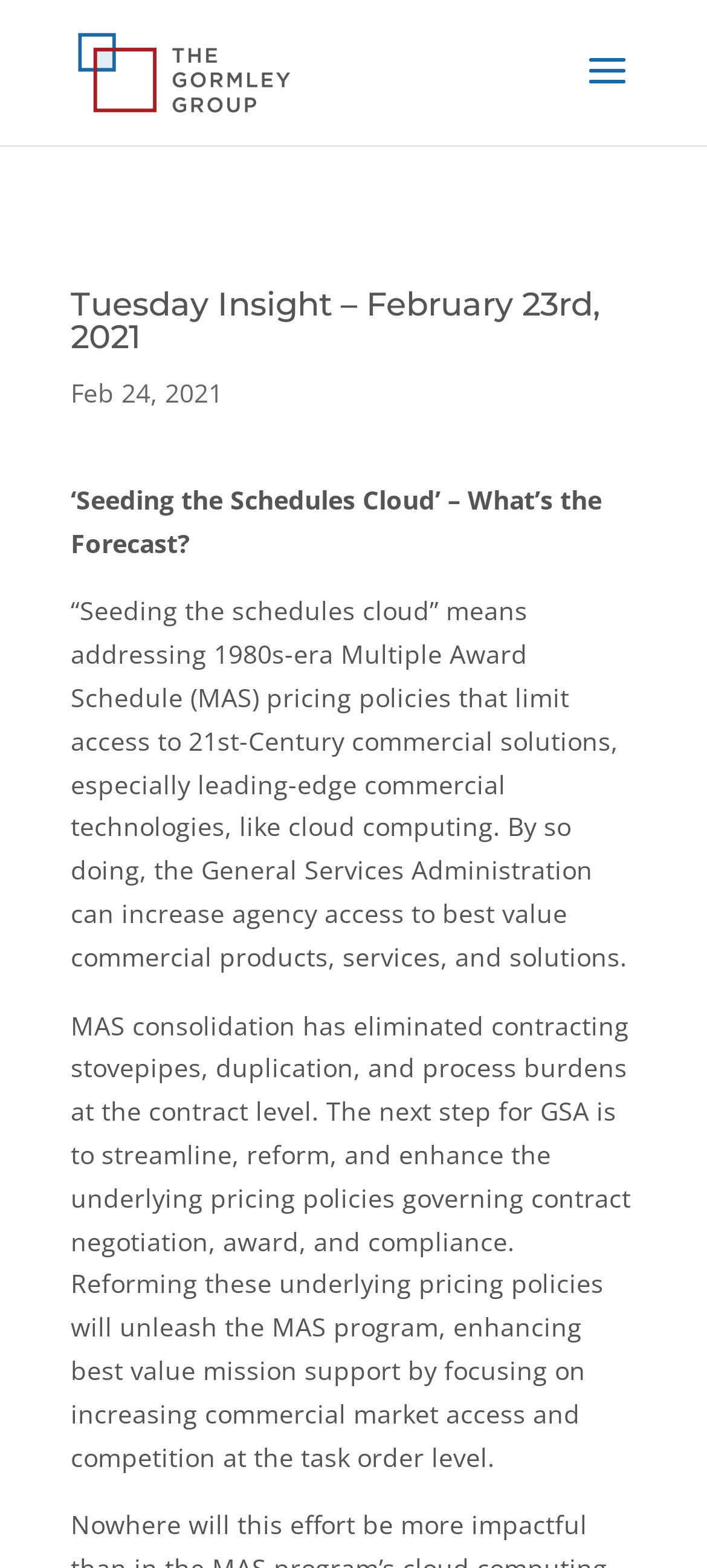Identify and provide the text of the main header on the webpage.

Tuesday Insight – February 23rd, 2021